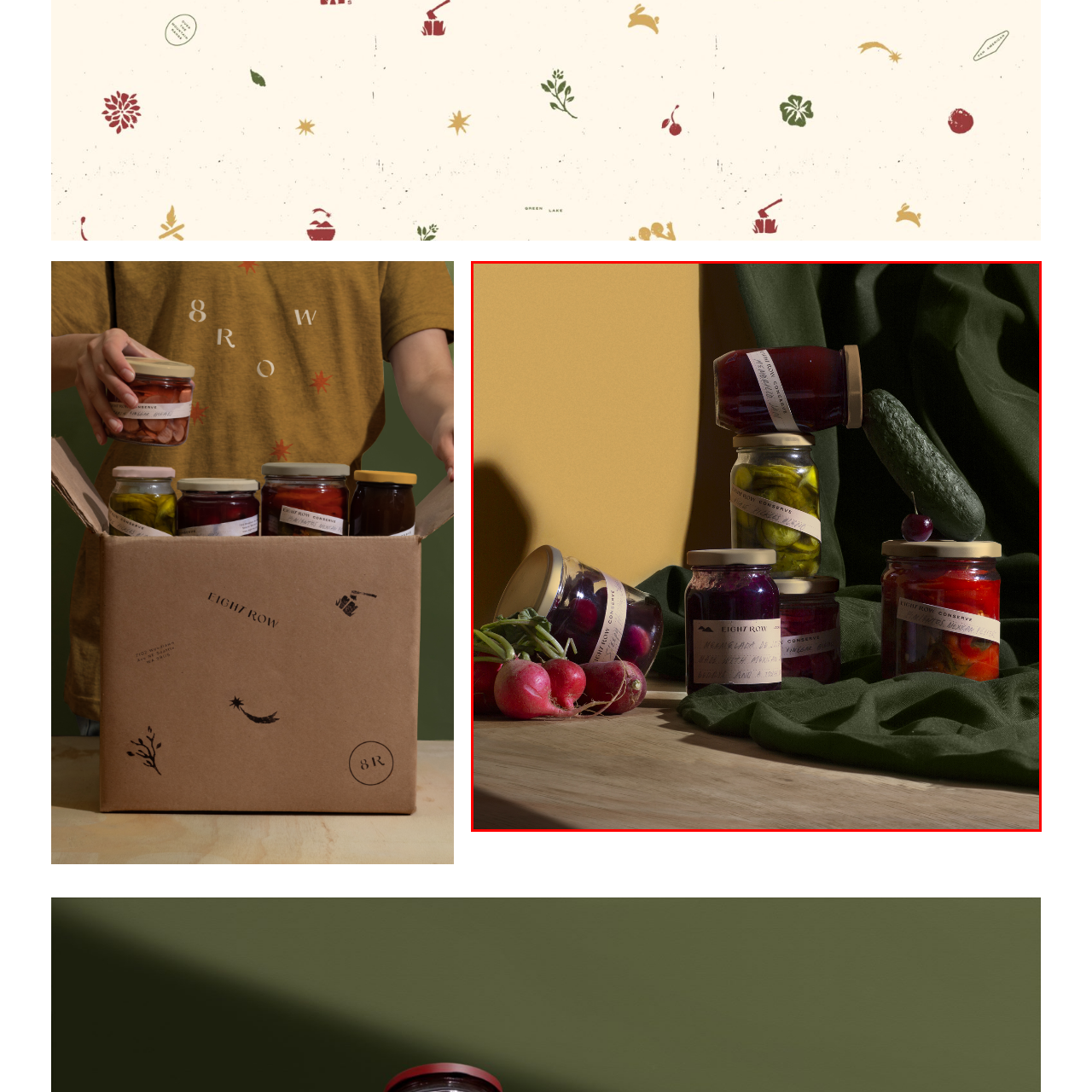Concentrate on the image highlighted by the red boundary and deliver a detailed answer to the following question, using the information from the image:
What color is the wall in the backdrop?

The caption describes the backdrop as featuring a warm yellow wall that contrasts beautifully with the dark green fabric draped behind the jars.